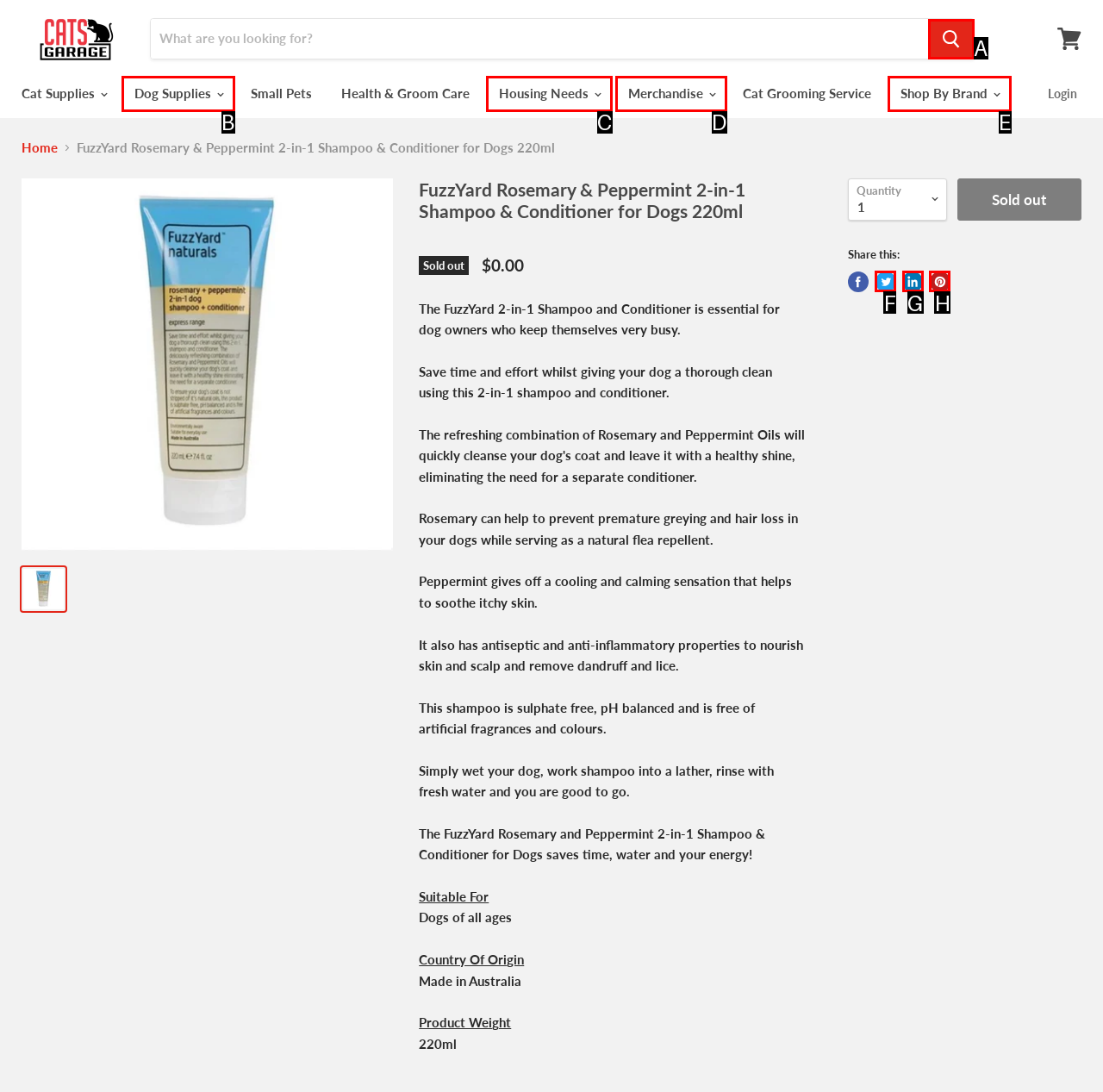Using the description: Housing Needs
Identify the letter of the corresponding UI element from the choices available.

C